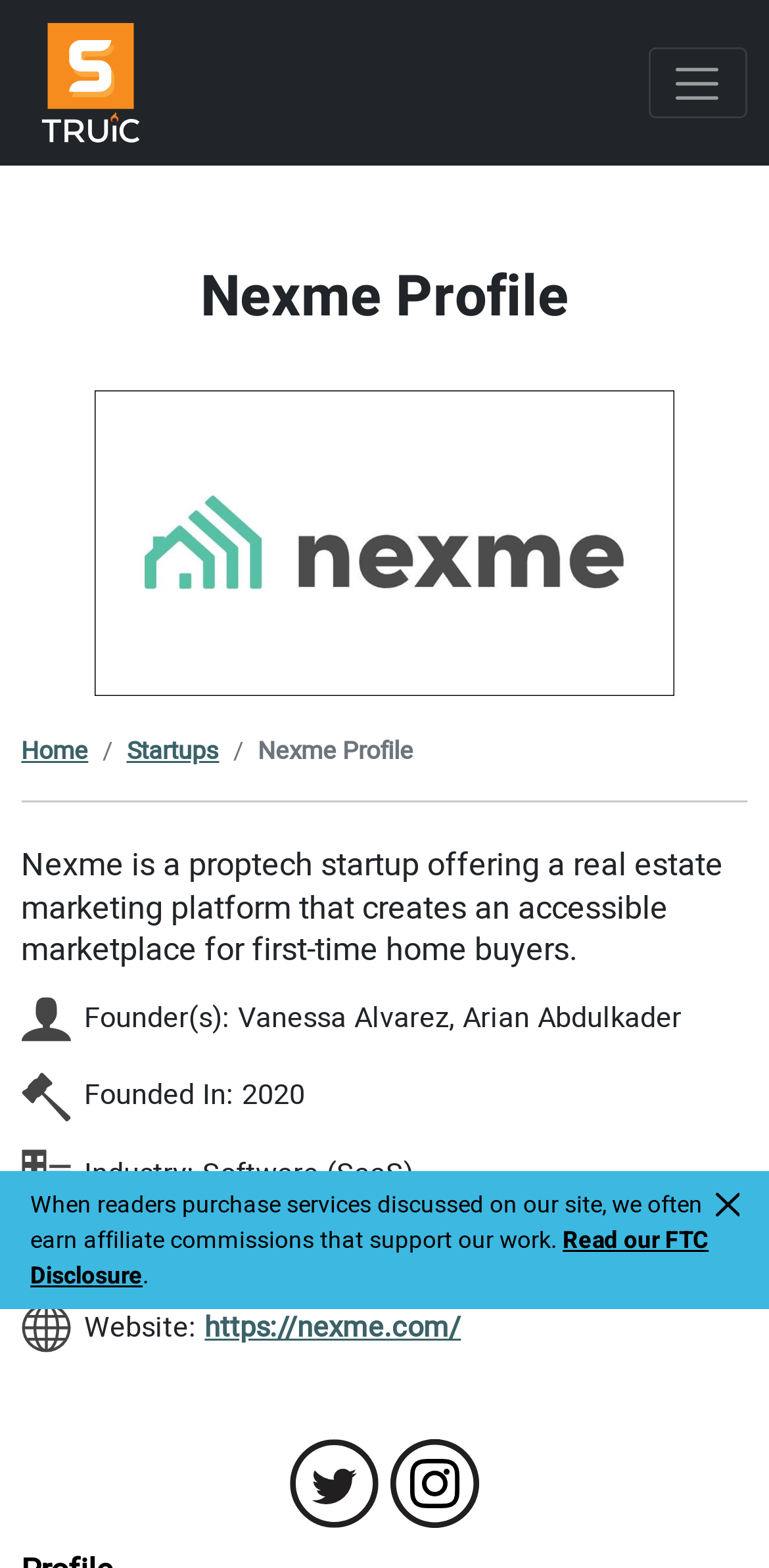Locate the bounding box coordinates of the area you need to click to fulfill this instruction: 'Visit the Nexme website'. The coordinates must be in the form of four float numbers ranging from 0 to 1: [left, top, right, bottom].

[0.266, 0.834, 0.599, 0.86]